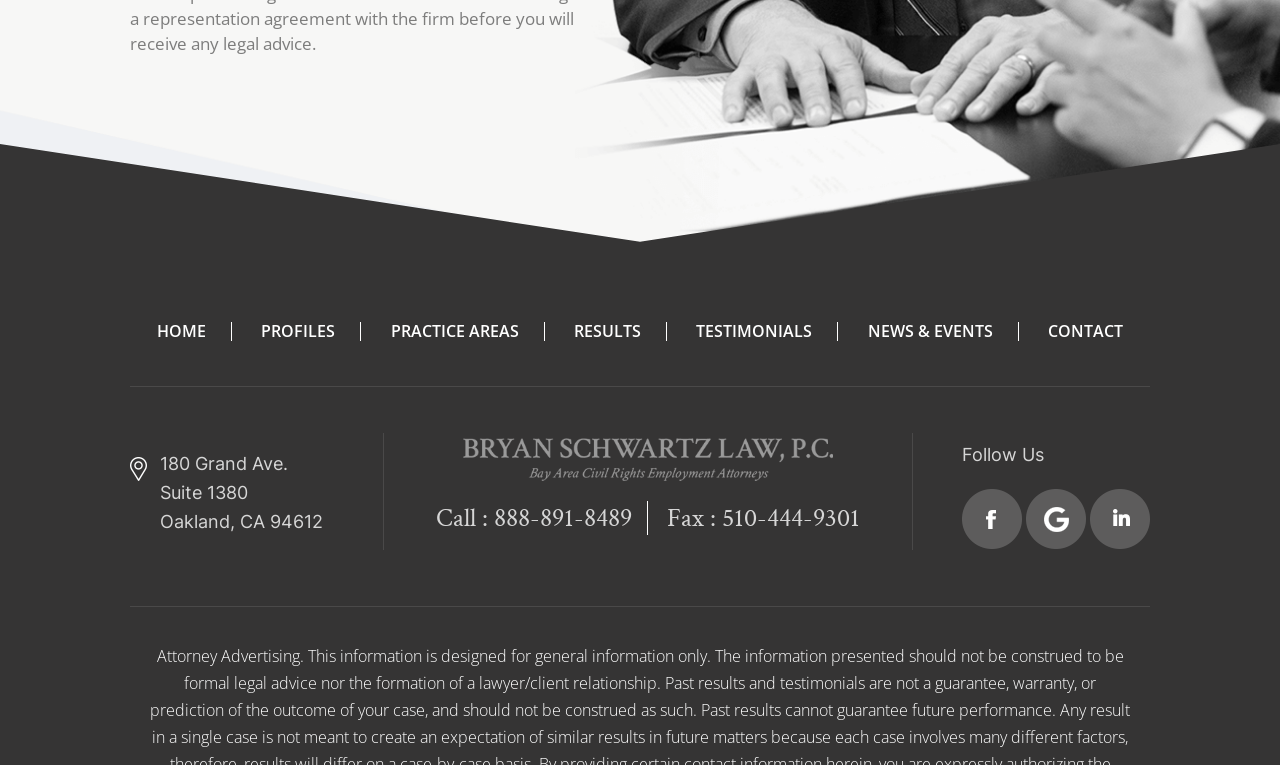Find the bounding box of the UI element described as follows: "Practice Areas".

[0.305, 0.418, 0.405, 0.447]